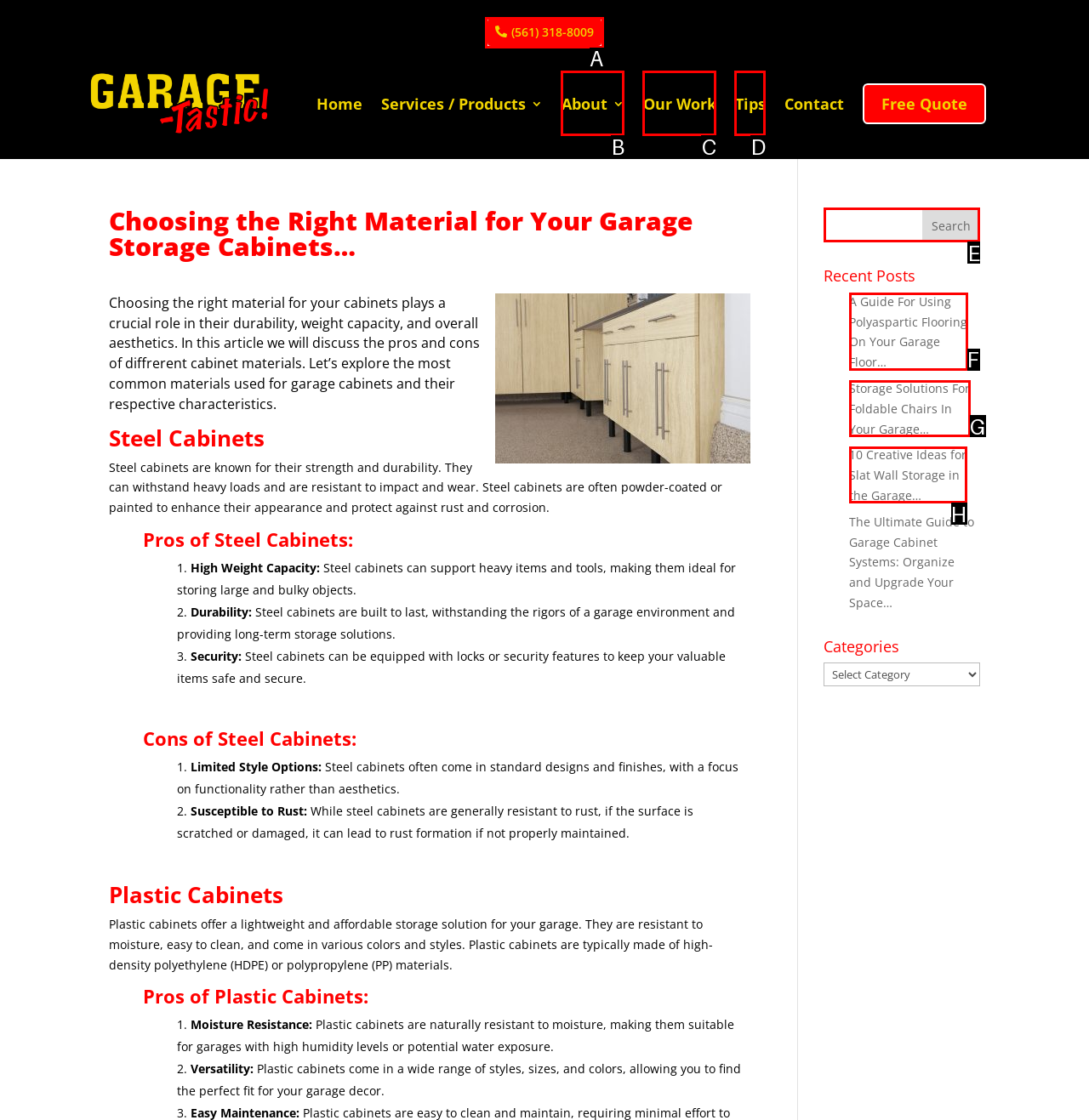Select the option that matches the description: Our Work. Answer with the letter of the correct option directly.

C